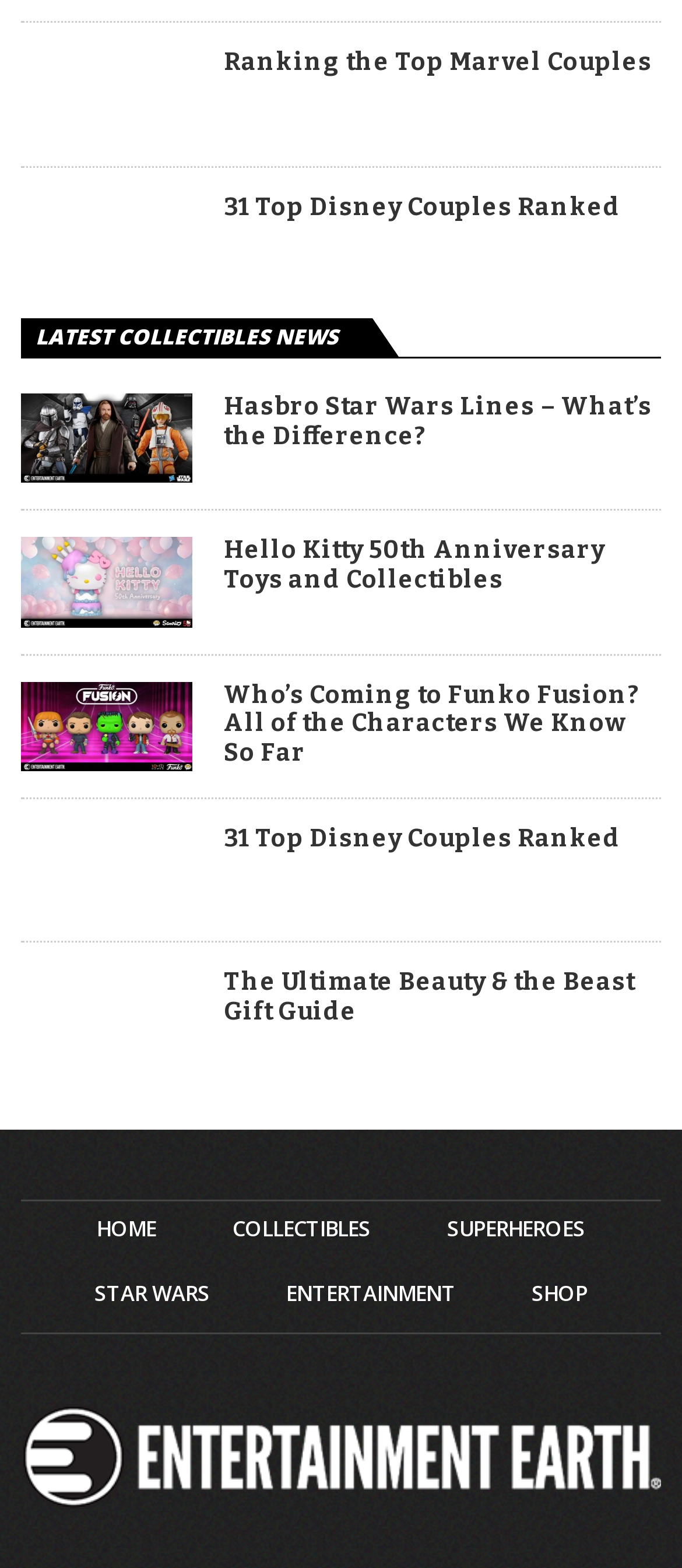Respond to the following question using a concise word or phrase: 
What is the category of the link 'Ranking the Top Marvel Couples'?

Superheroes